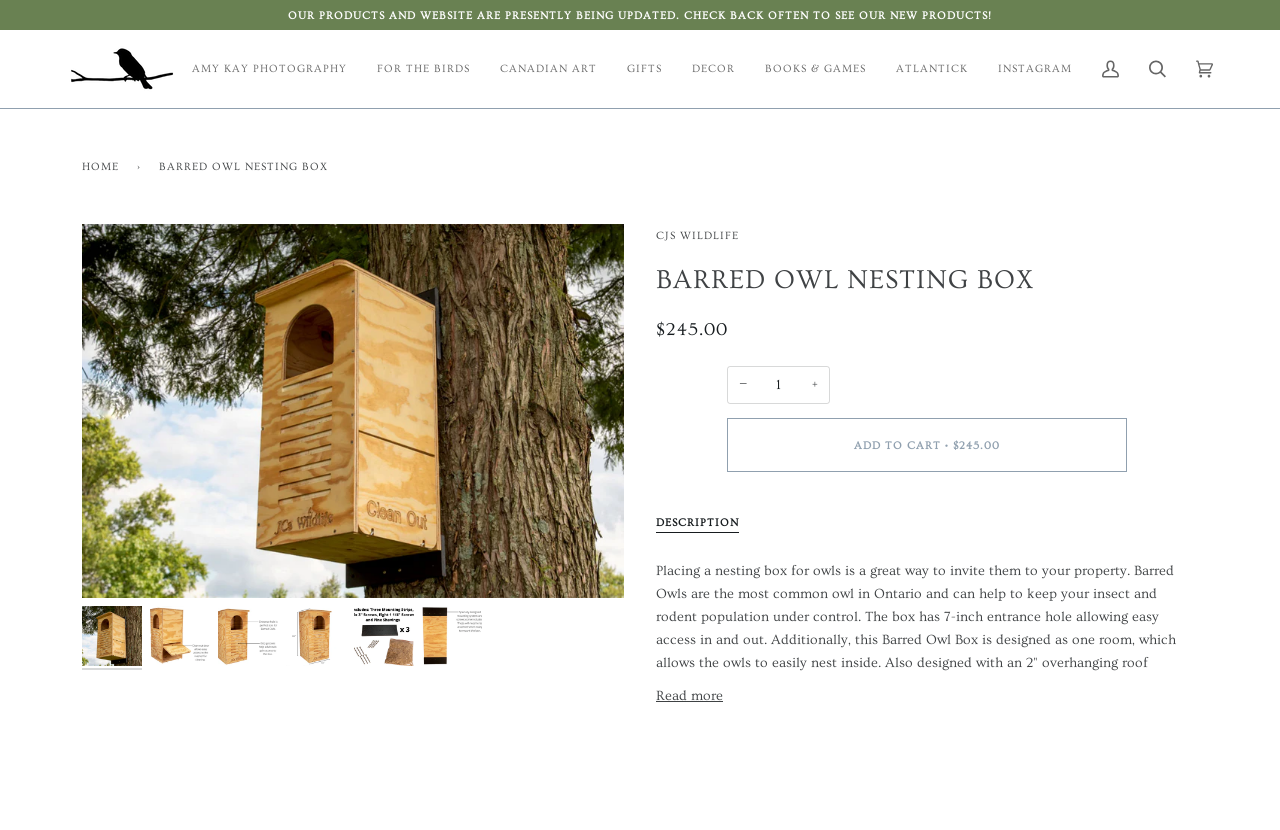What is the purpose of placing a nesting box for owls?
Answer the question using a single word or phrase, according to the image.

To invite them to your property